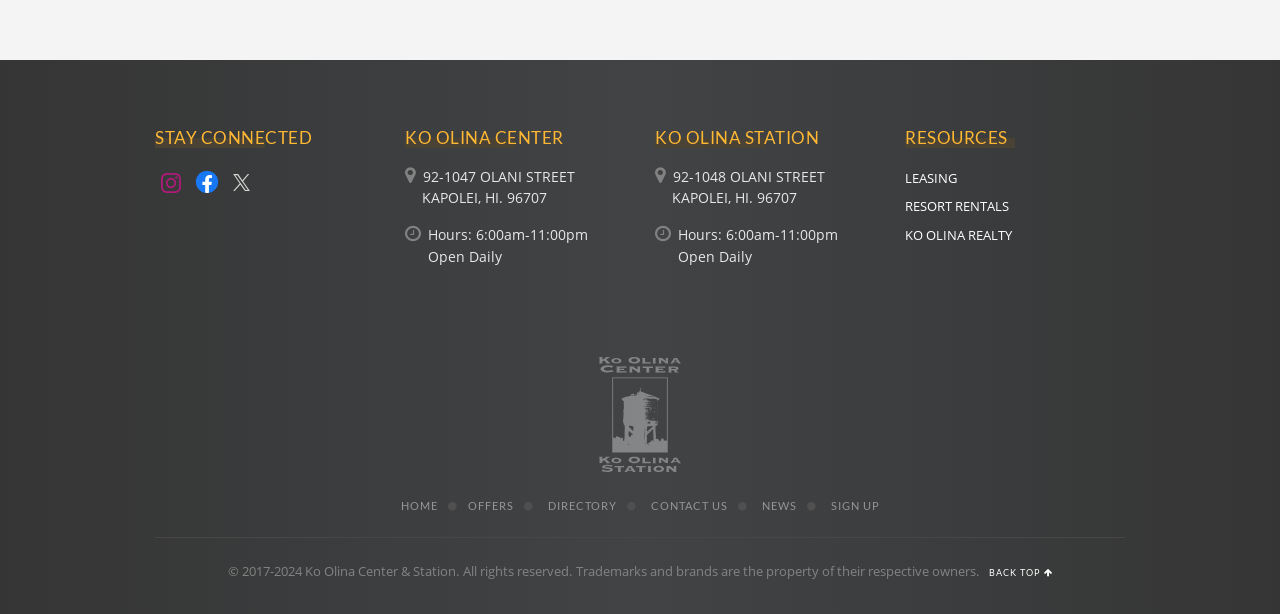Can you pinpoint the bounding box coordinates for the clickable element required for this instruction: "Enter your first name"? The coordinates should be four float numbers between 0 and 1, i.e., [left, top, right, bottom].

None